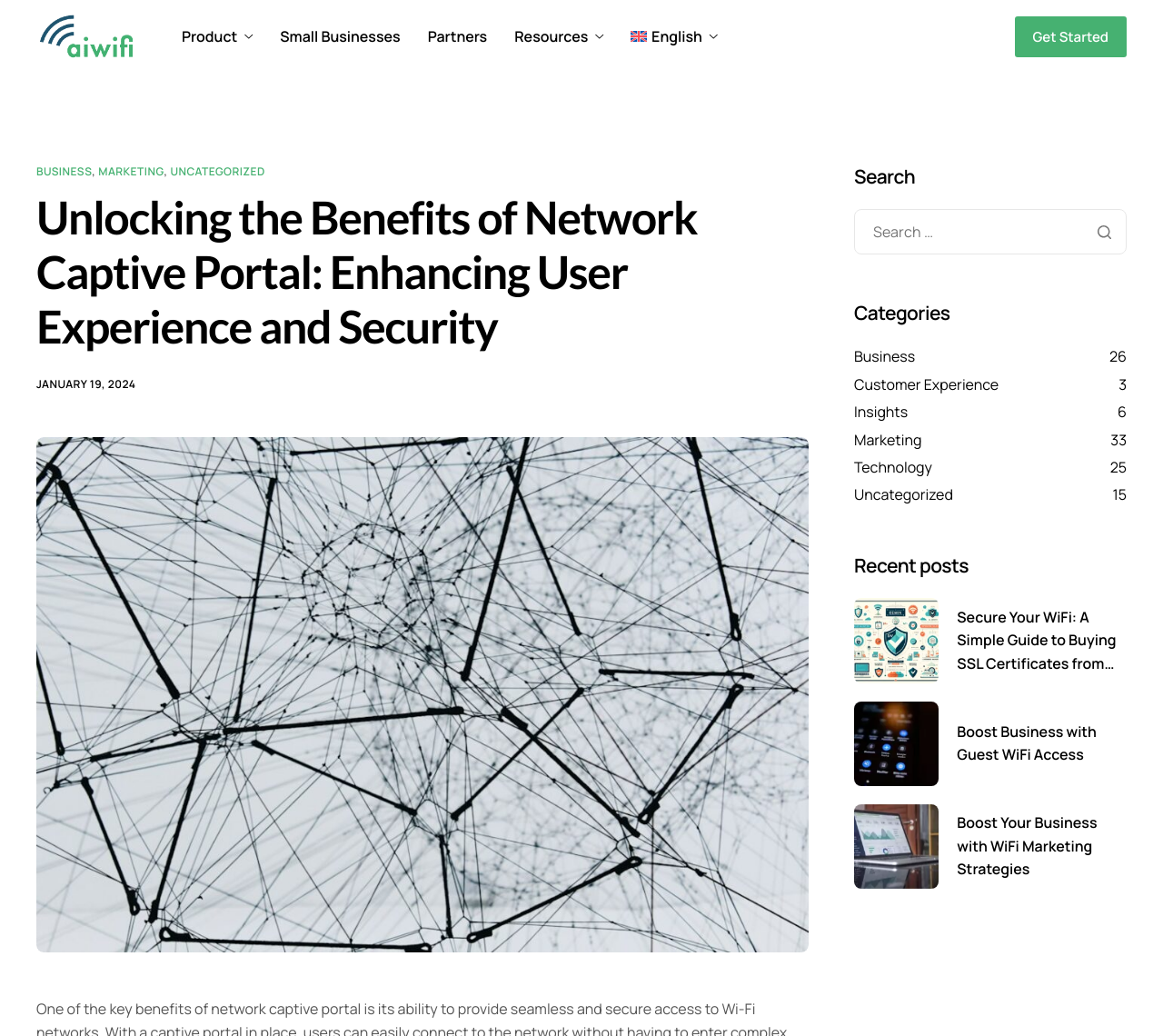Determine the bounding box coordinates of the clickable region to execute the instruction: "Read the 'Secure Your WiFi' article". The coordinates should be four float numbers between 0 and 1, denoted as [left, top, right, bottom].

[0.734, 0.577, 0.969, 0.659]